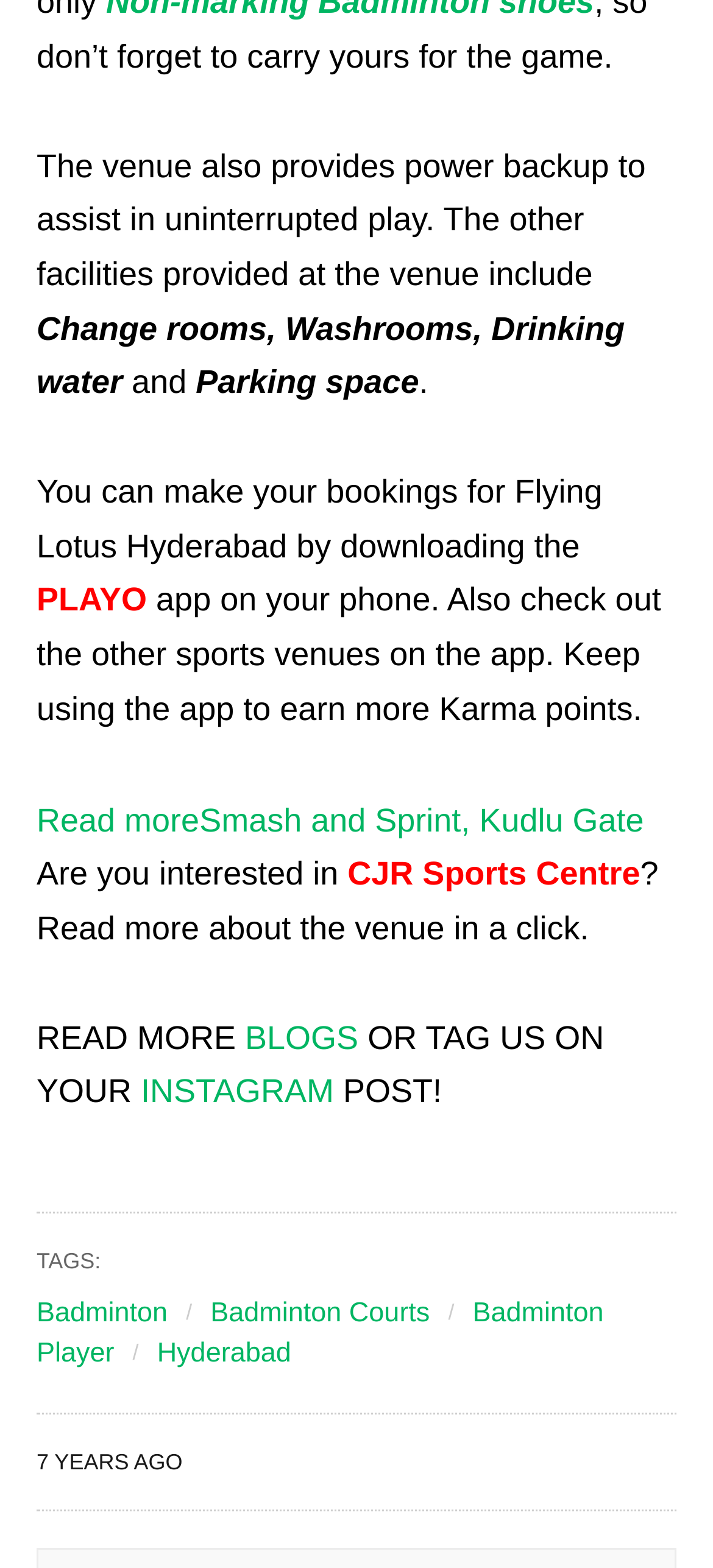Please respond to the question with a concise word or phrase:
How can I make bookings for Flying Lotus Hyderabad?

By downloading the PLAYO app